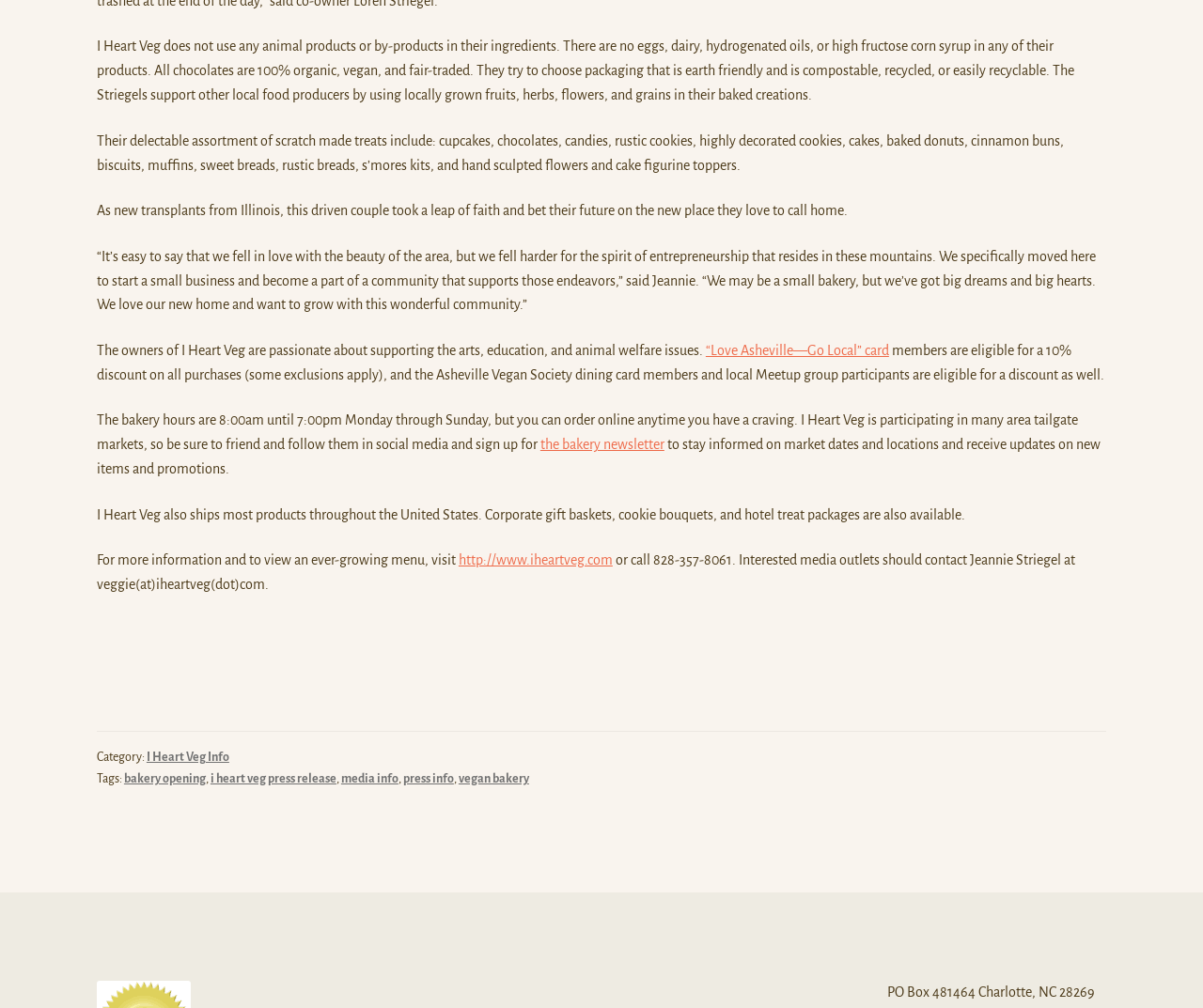Please specify the bounding box coordinates of the clickable region to carry out the following instruction: "Read more about I Heart Veg Info". The coordinates should be four float numbers between 0 and 1, in the format [left, top, right, bottom].

[0.122, 0.745, 0.191, 0.758]